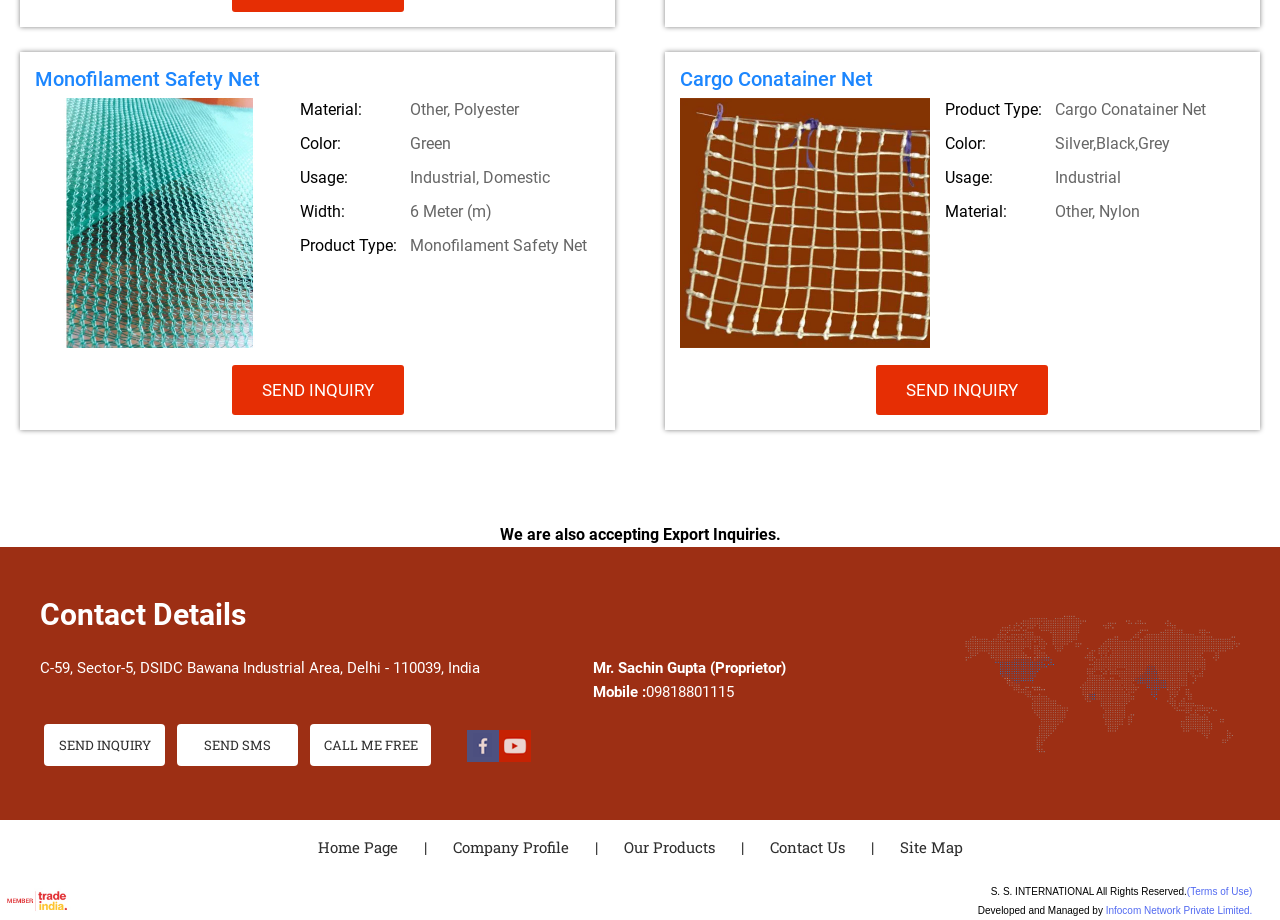Using the provided element description: "(Terms of Use)", identify the bounding box coordinates. The coordinates should be four floats between 0 and 1 in the order [left, top, right, bottom].

[0.927, 0.963, 0.978, 0.975]